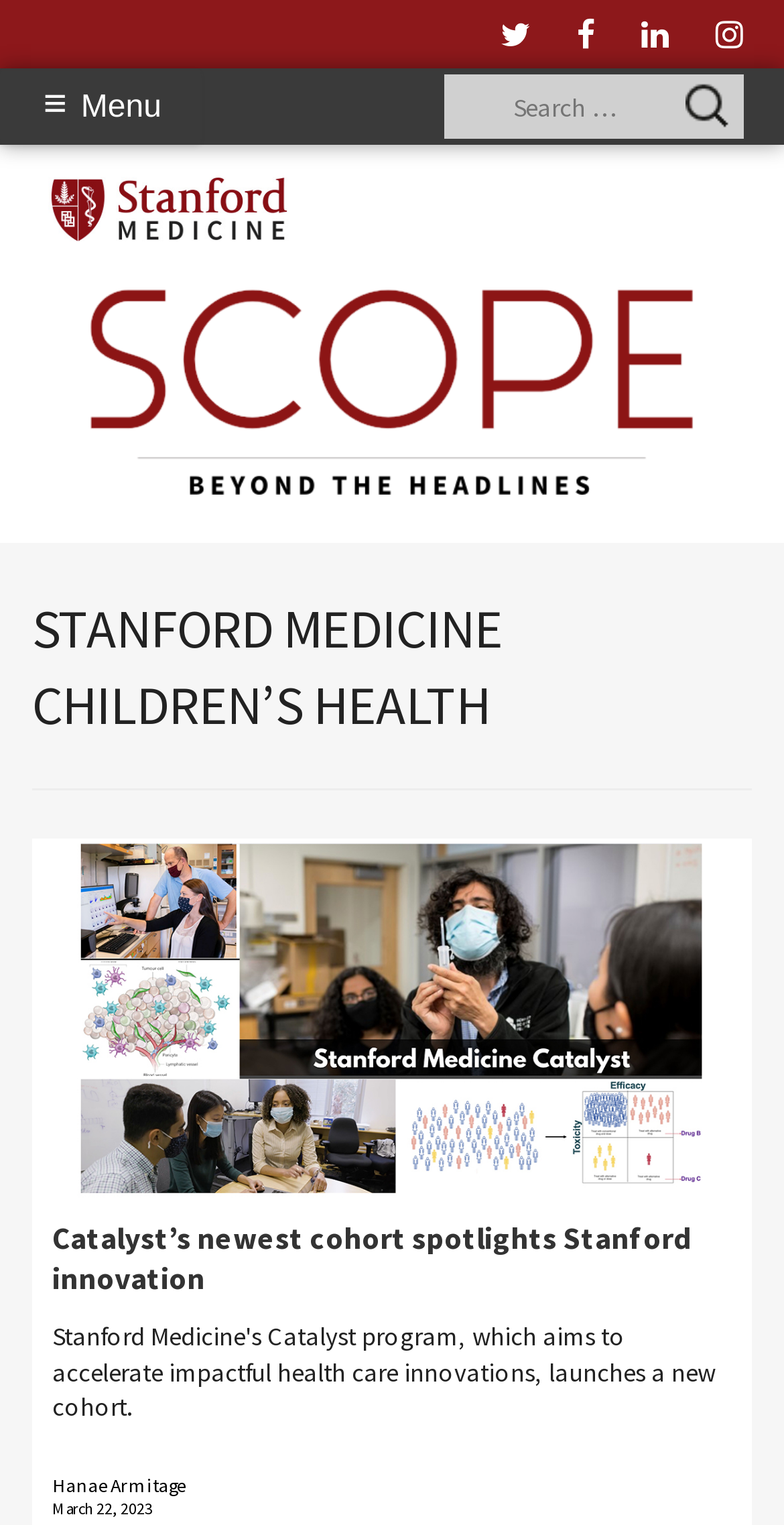Locate the bounding box coordinates of the area where you should click to accomplish the instruction: "Check the author of the article".

[0.067, 0.967, 0.236, 0.983]